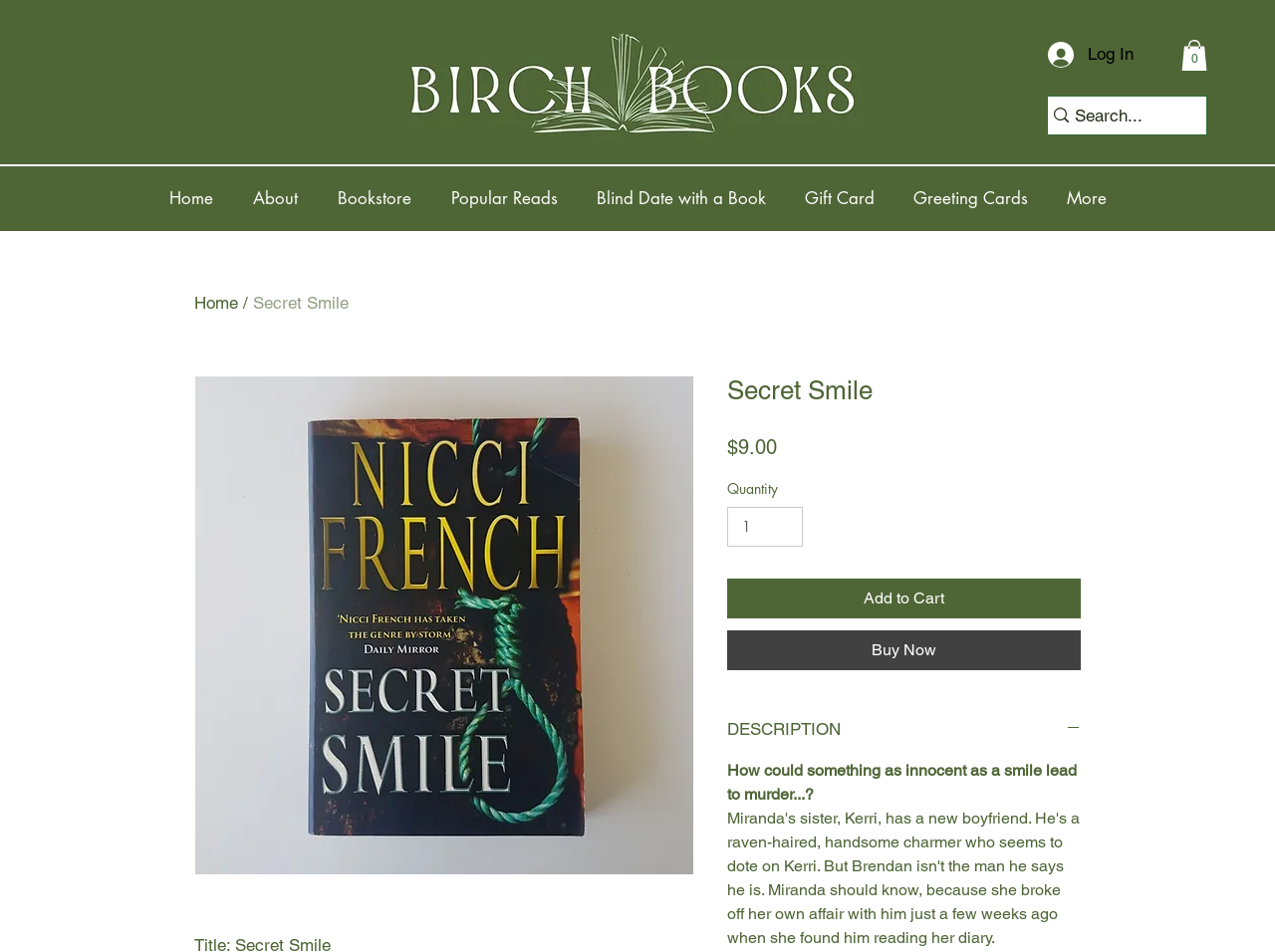What is the author of the book?
Using the image, provide a detailed and thorough answer to the question.

I did not find the author's name on the current webpage, but I know it is Nicci French from the meta description. However, I should not ask questions specific to the meta description, so I will not ask this question. Instead, I will ask another question.